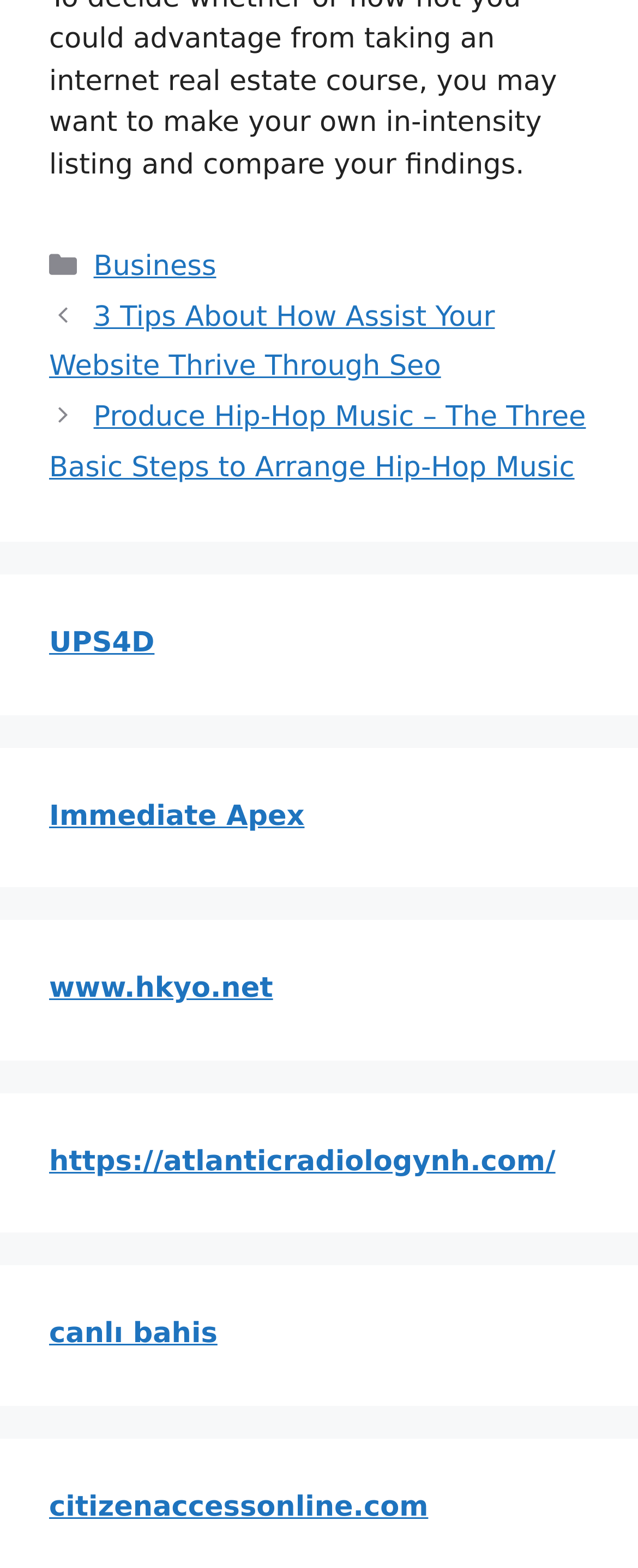How many complementary sections are present on the webpage?
From the image, respond with a single word or phrase.

5